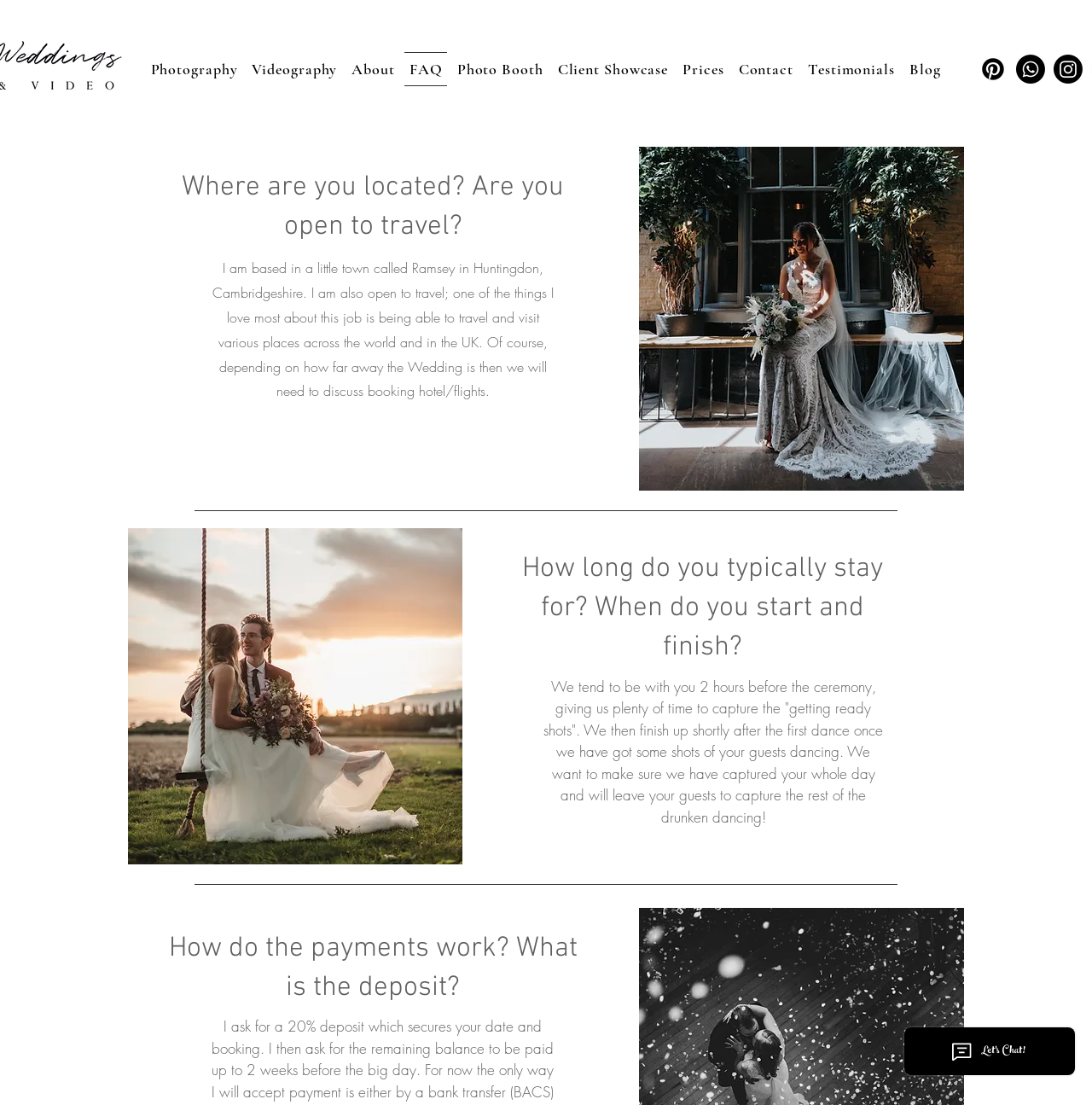Please give a concise answer to this question using a single word or phrase: 
Where is the photographer based?

Ramsey, Cambridgeshire